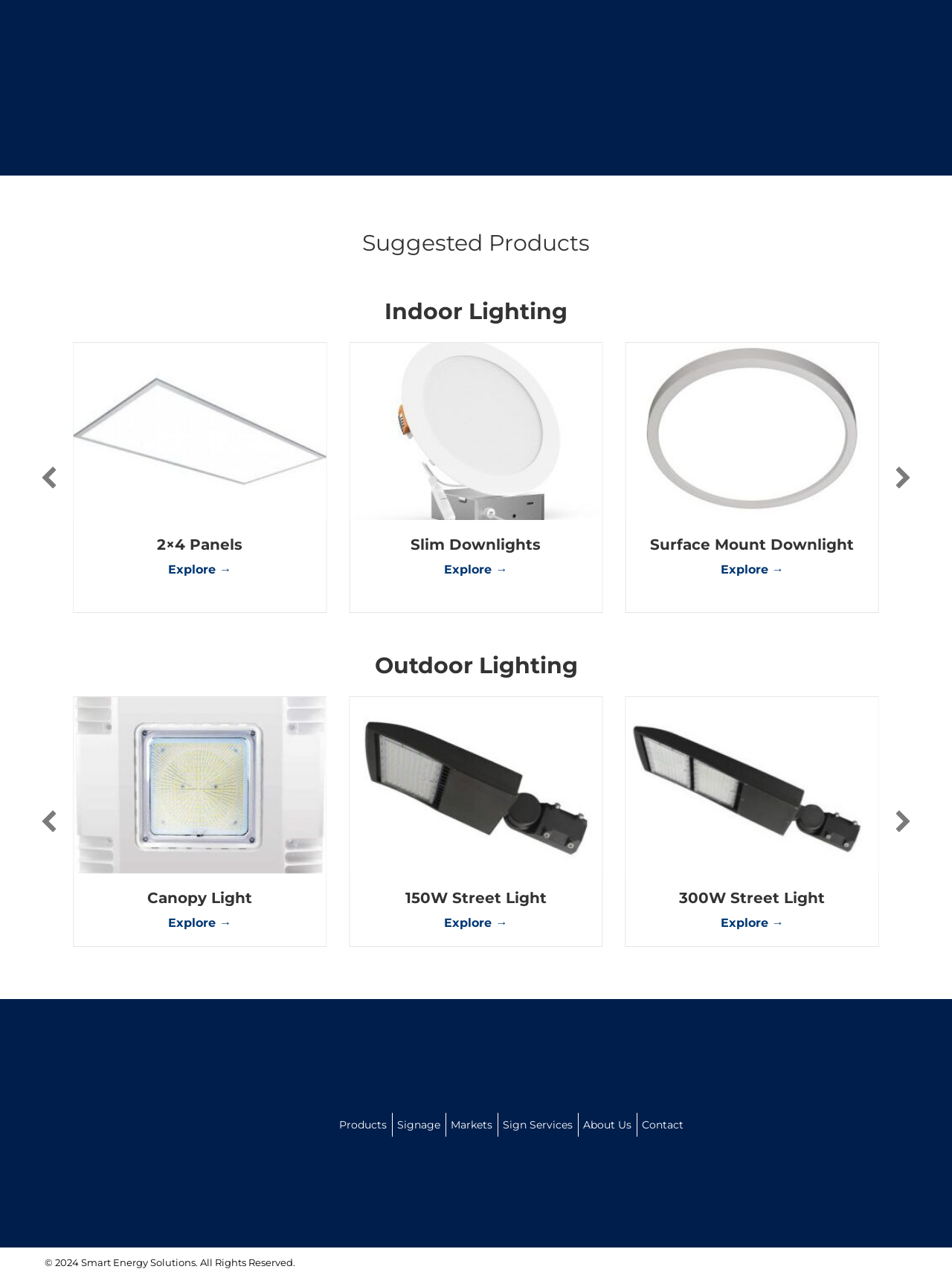Please find the bounding box for the UI element described by: "Area Light".

[0.519, 0.696, 0.605, 0.71]